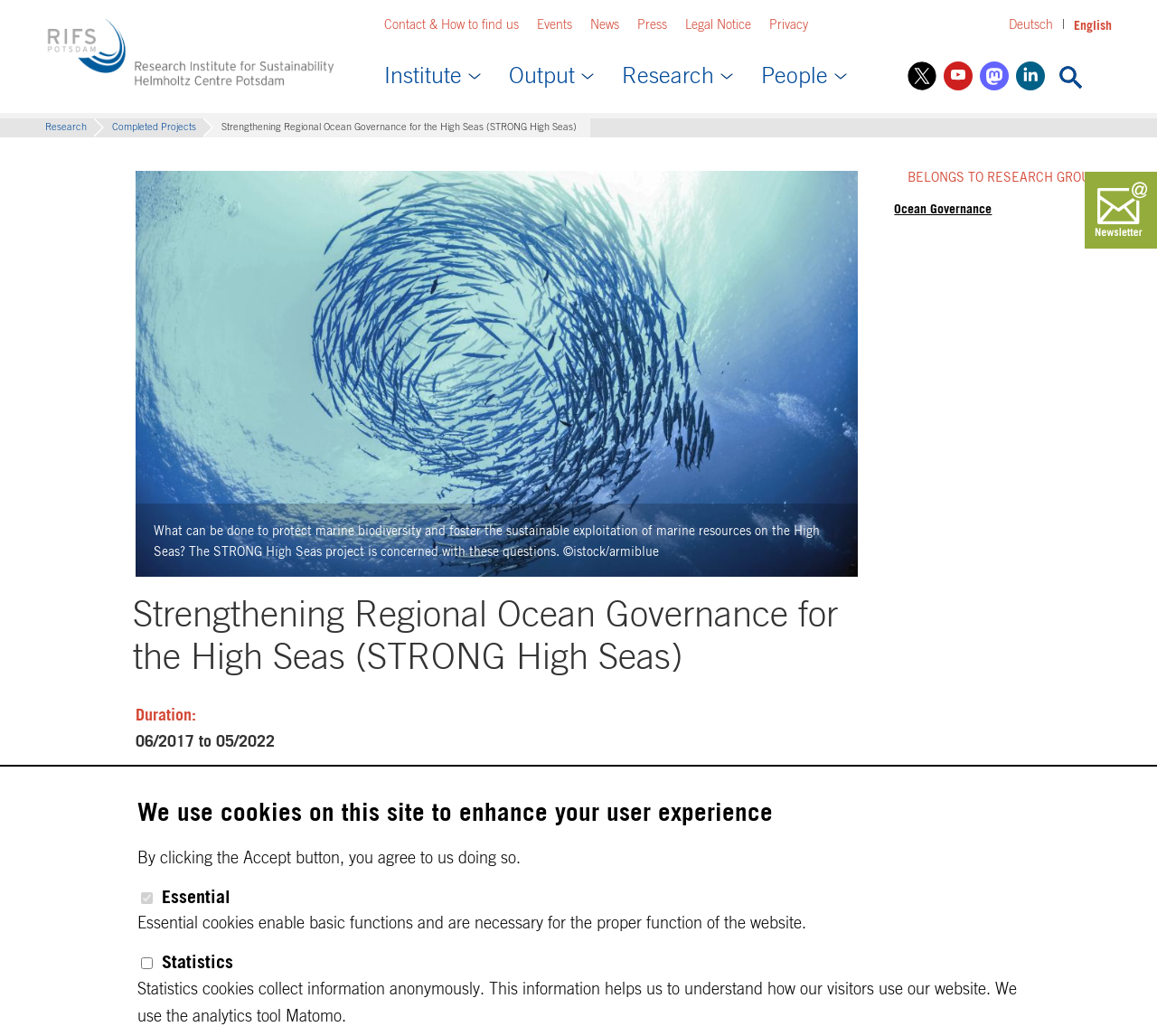What is the name of the research project?
Please provide a comprehensive and detailed answer to the question.

The name of the research project can be found in the heading 'Headline: Strengthening Regional Ocean Governance for the High Seas (STRONG High Seas)' which is located in the main content area of the webpage.